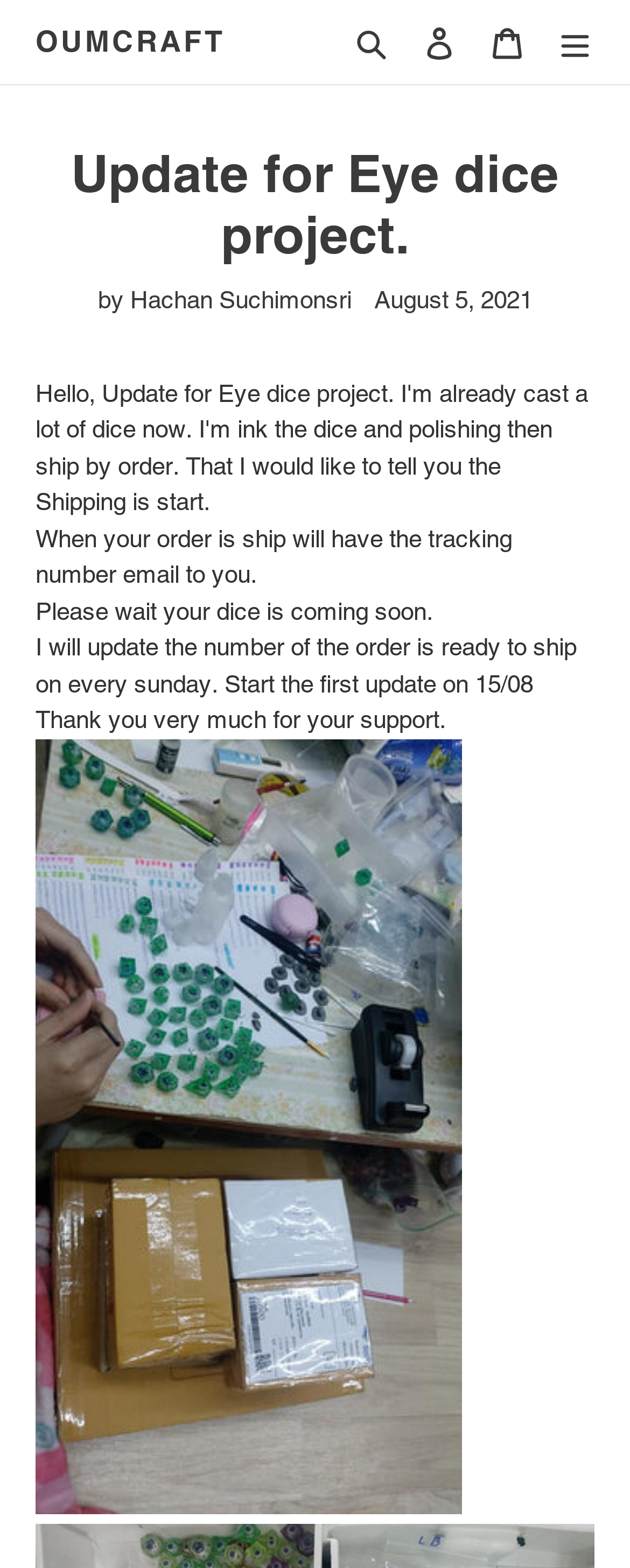Determine which piece of text is the heading of the webpage and provide it.

Update for Eye dice project.